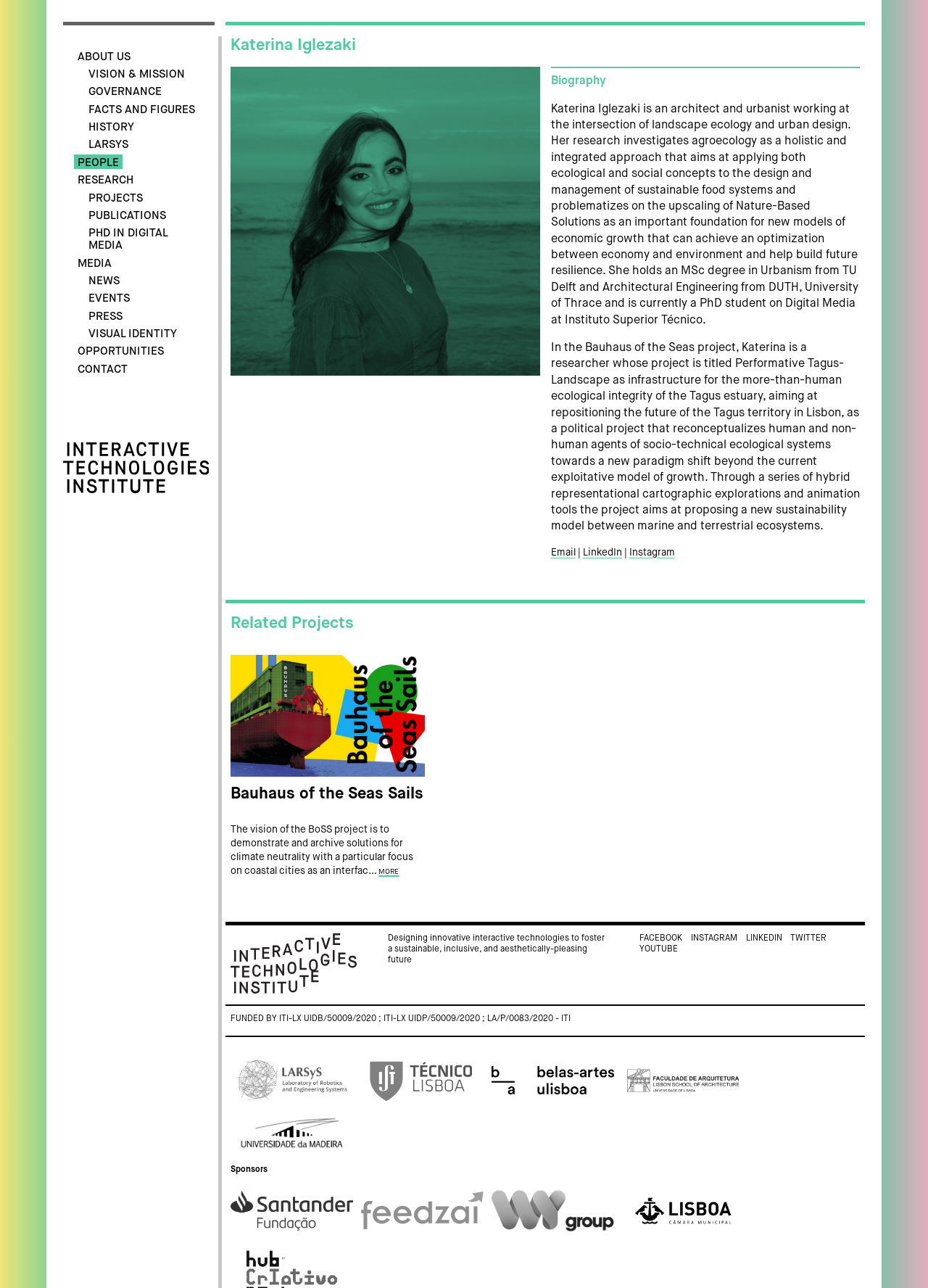How many sponsors are listed?
Look at the image and provide a short answer using one word or a phrase.

6